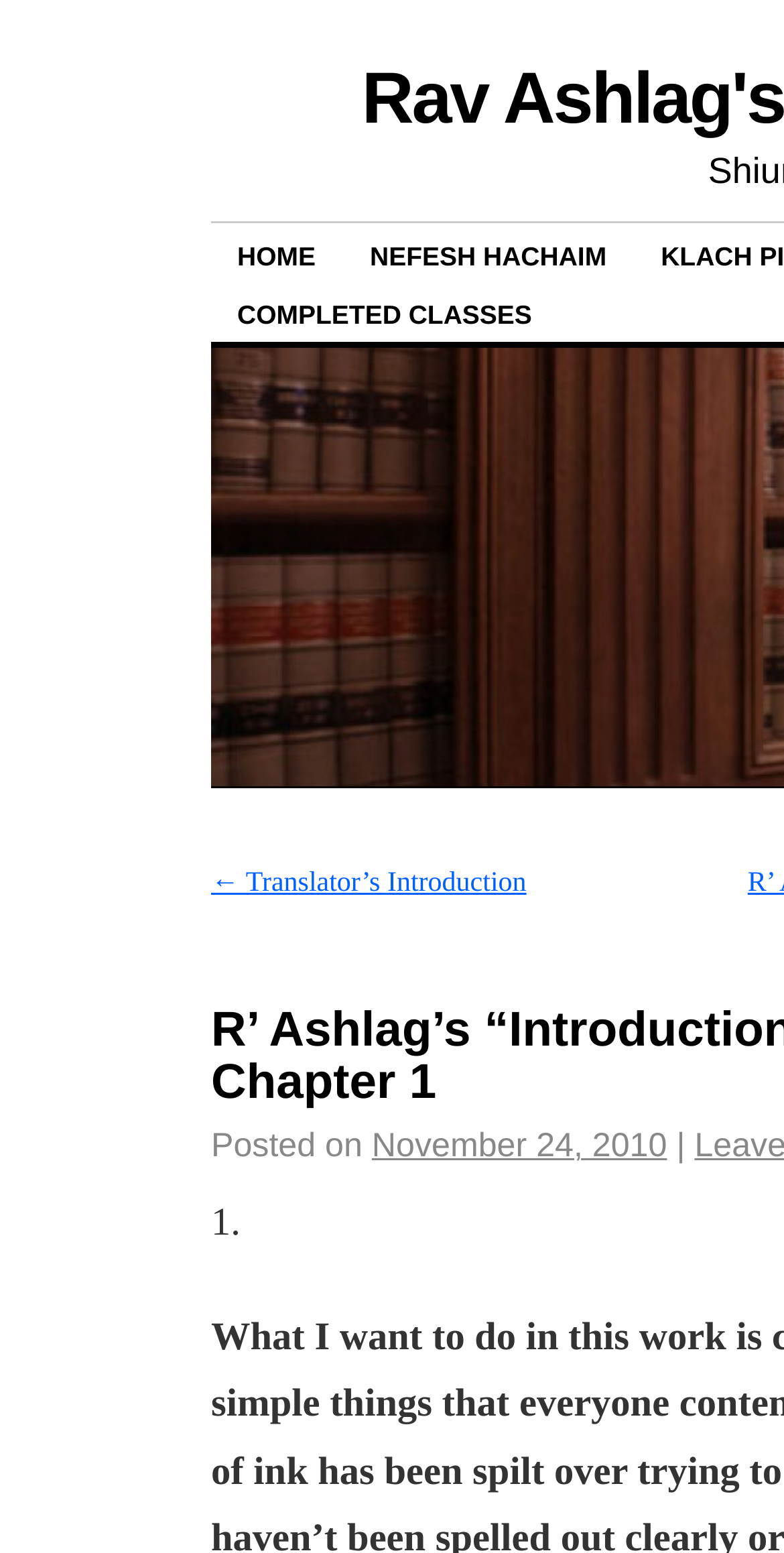How many vertical sections are there in the webpage?
Please provide a single word or phrase as your answer based on the image.

4